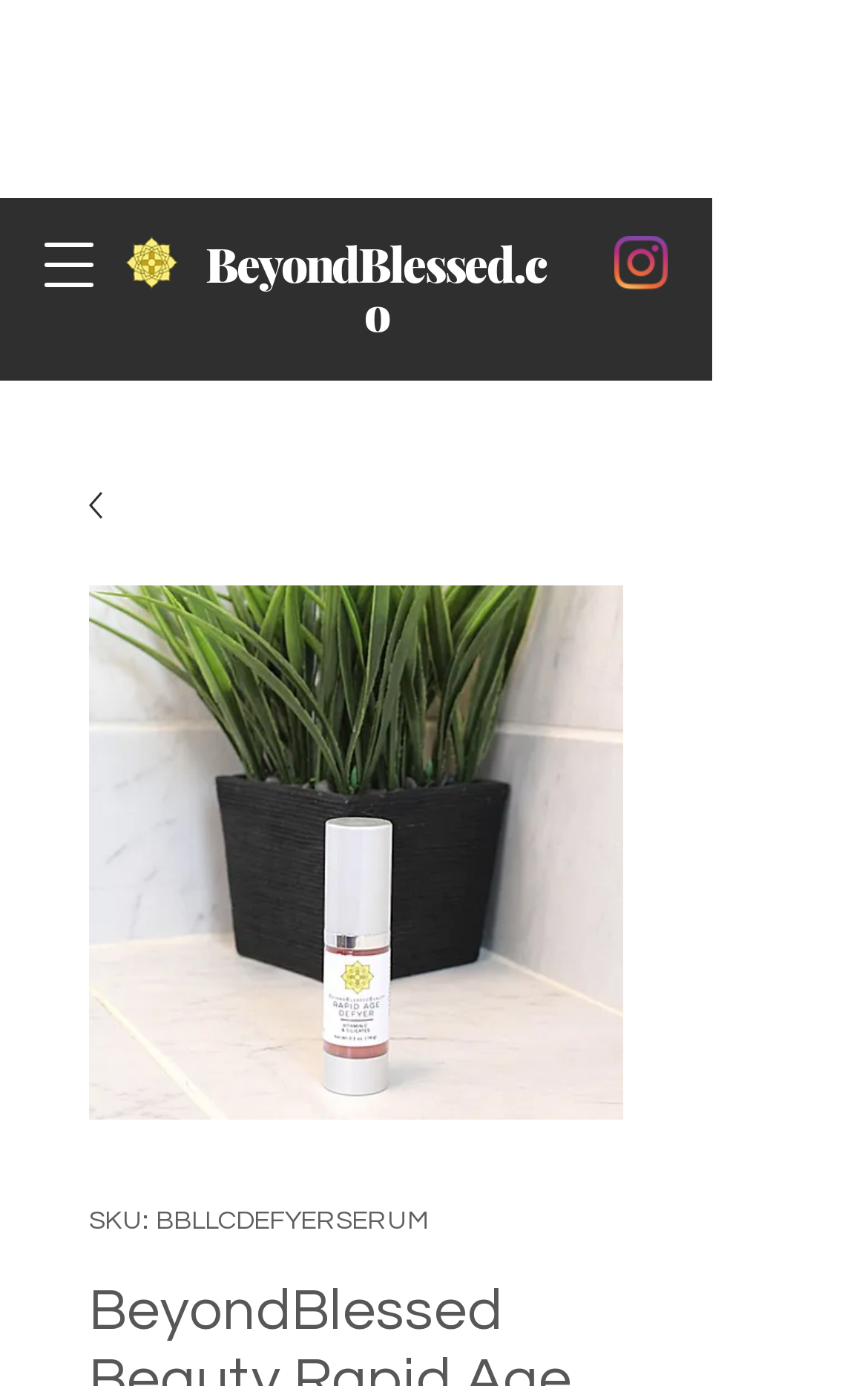Please provide a one-word or short phrase answer to the question:
What is the product being showcased?

Rapid Age Defyer Serum